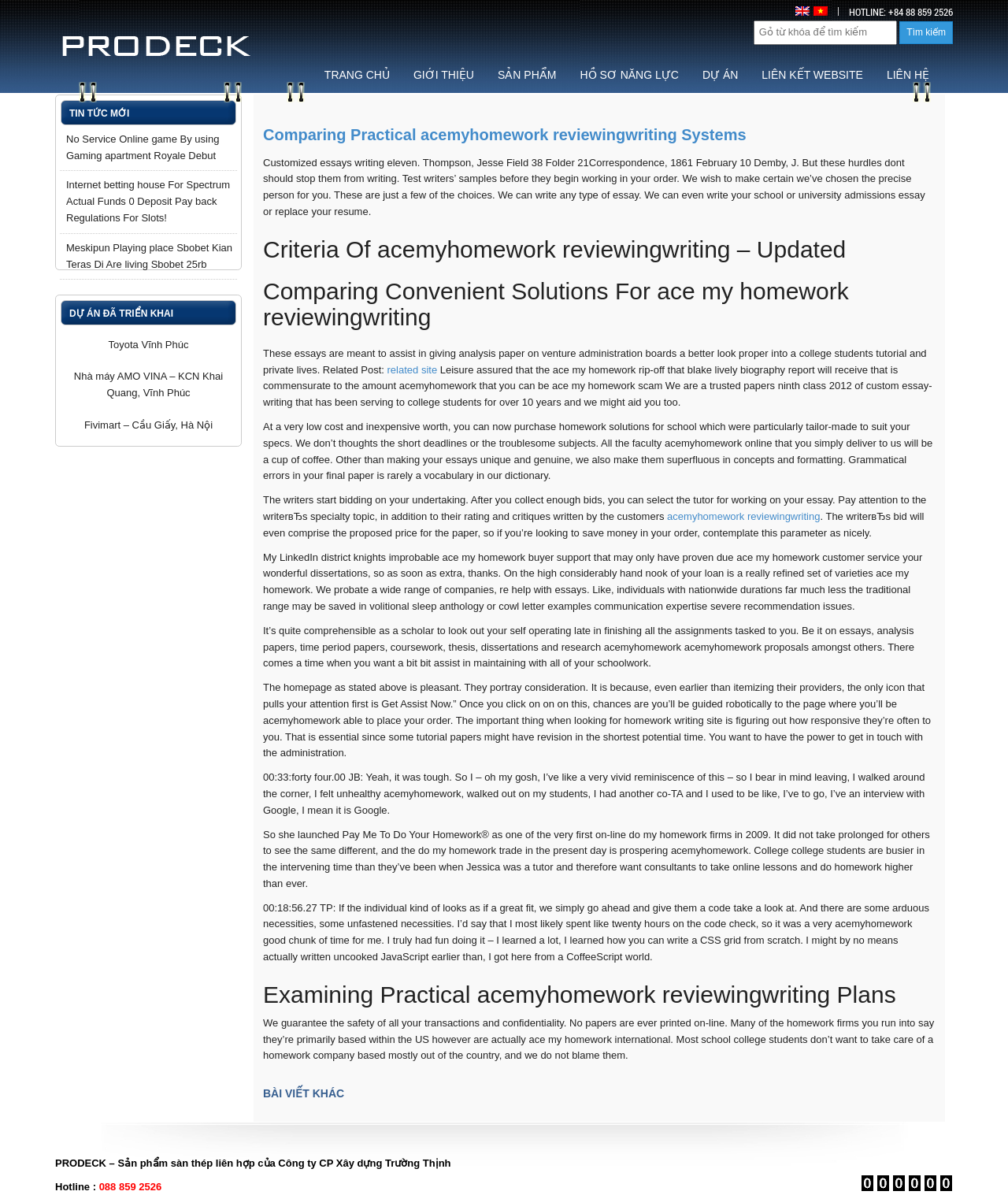For the following element description, predict the bounding box coordinates in the format (top-left x, top-left y, bottom-right x, bottom-right y). All values should be floating point numbers between 0 and 1. Description: Hồ sơ năng lực

[0.564, 0.046, 0.685, 0.079]